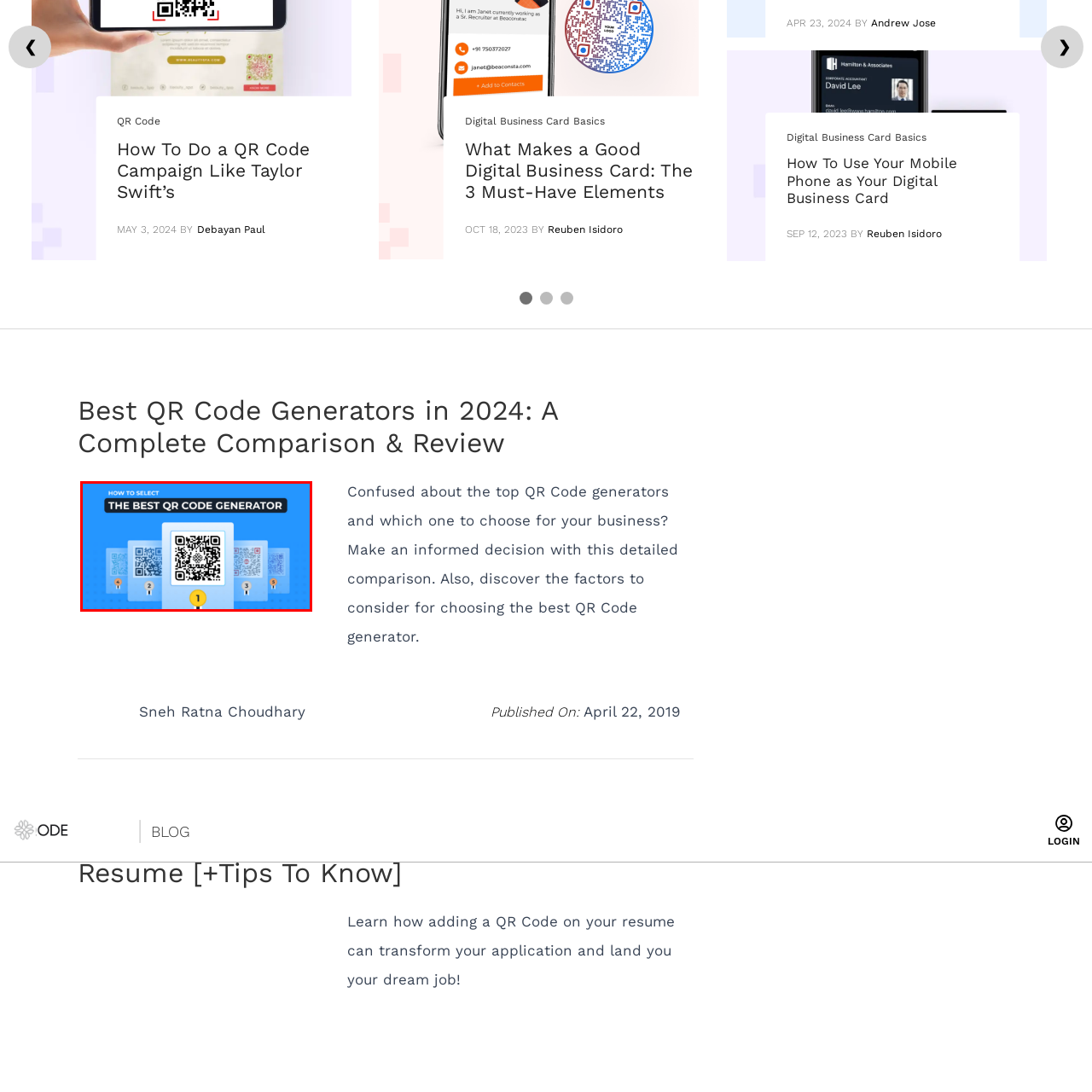Describe in detail what is happening in the image highlighted by the red border.

The image titled "How to select the best QR code generator" features a vibrant blue background with multiple QR code samples displayed prominently. In the foreground, a highlighted QR code is centrally positioned and marked with the number "1," indicating it may be a recommended option. The other QR codes are arranged behind it, slightly faded, suggesting a hierarchy of selection. The bold text at the top asserts the theme of the image, emphasizing the importance of choosing the right QR code generator. This visual serves as an engaging and informative guide for users looking to make an informed decision about QR code generators, showcasing the QR codes as essential tools for digital engagement.